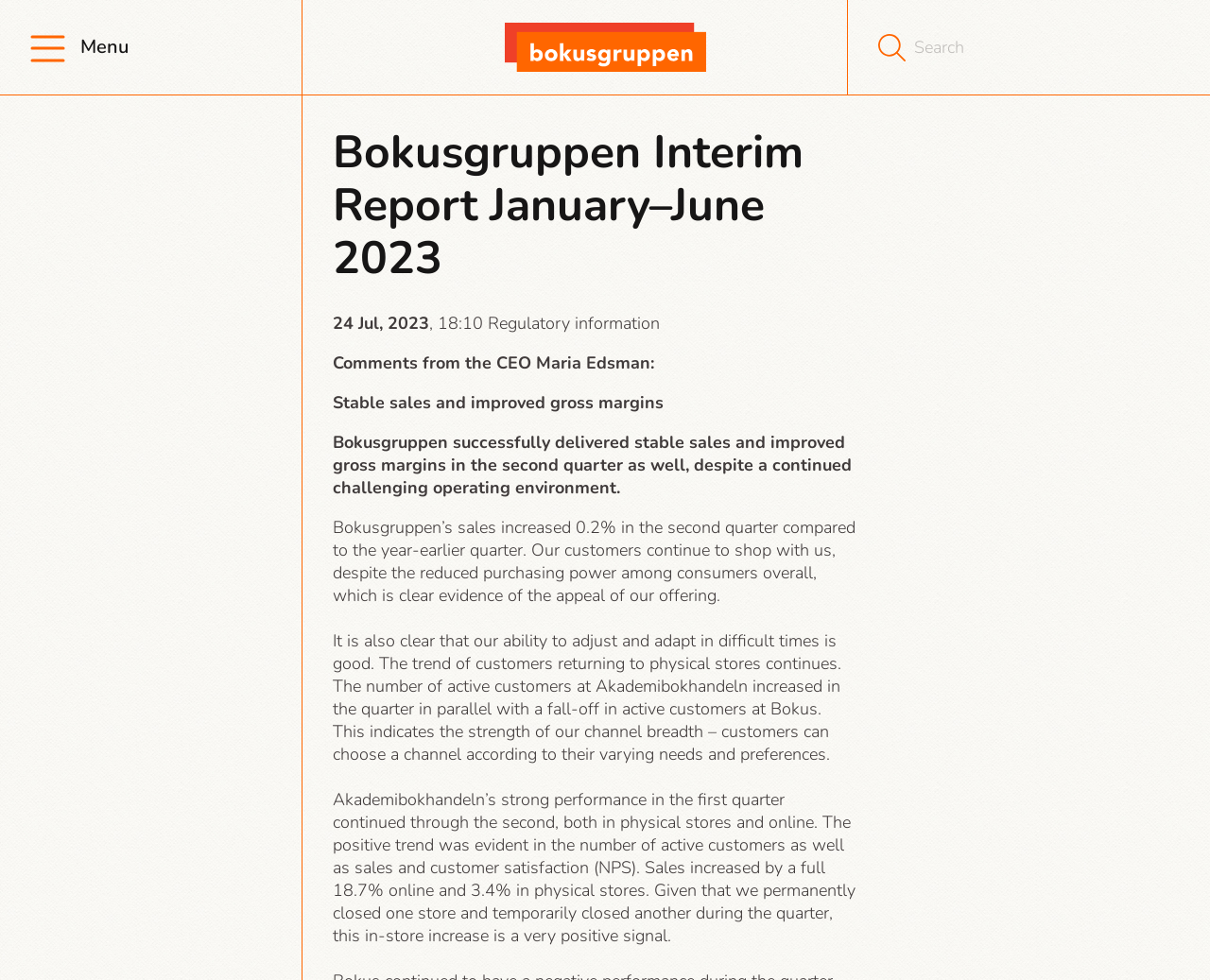Respond to the following query with just one word or a short phrase: 
Who is the CEO of Bokusgruppen?

Maria Edsman